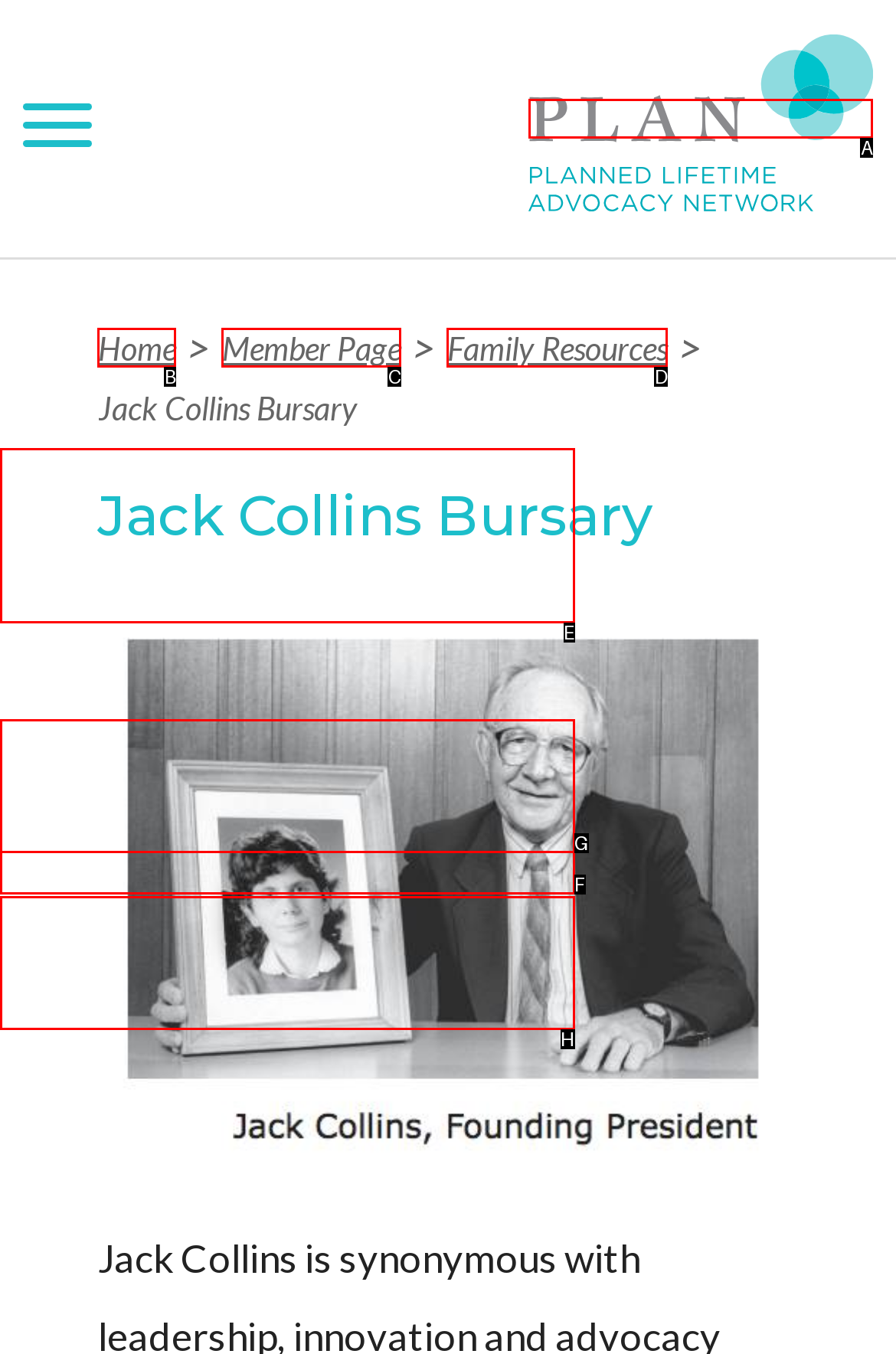Identify the correct UI element to click on to achieve the task: learn about planned lifetime advocacy network. Provide the letter of the appropriate element directly from the available choices.

A